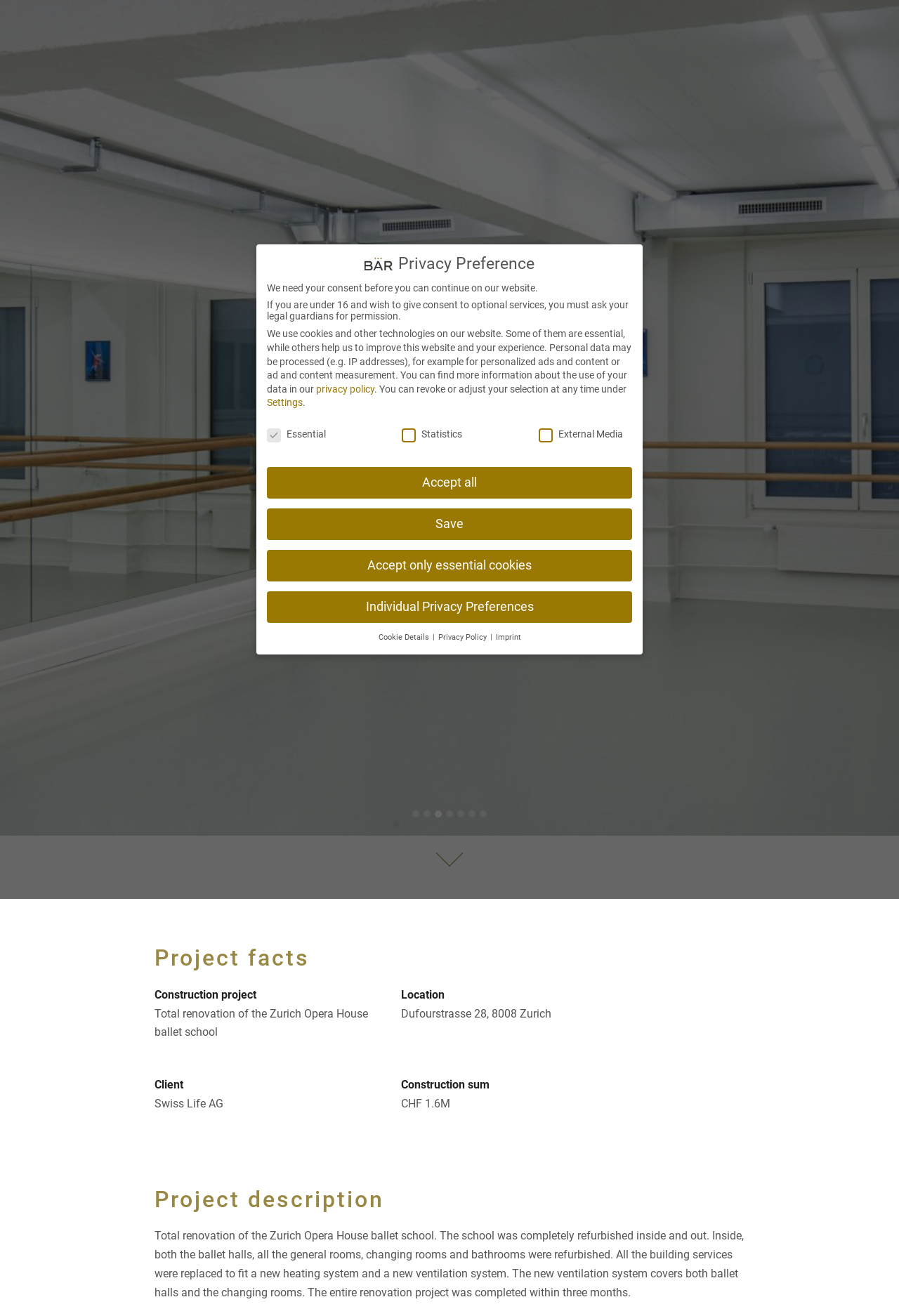Who is the client of the construction project?
Based on the visual details in the image, please answer the question thoroughly.

I found the answer by looking at the 'Client' section under 'Project facts', which lists the client as Swiss Life AG.